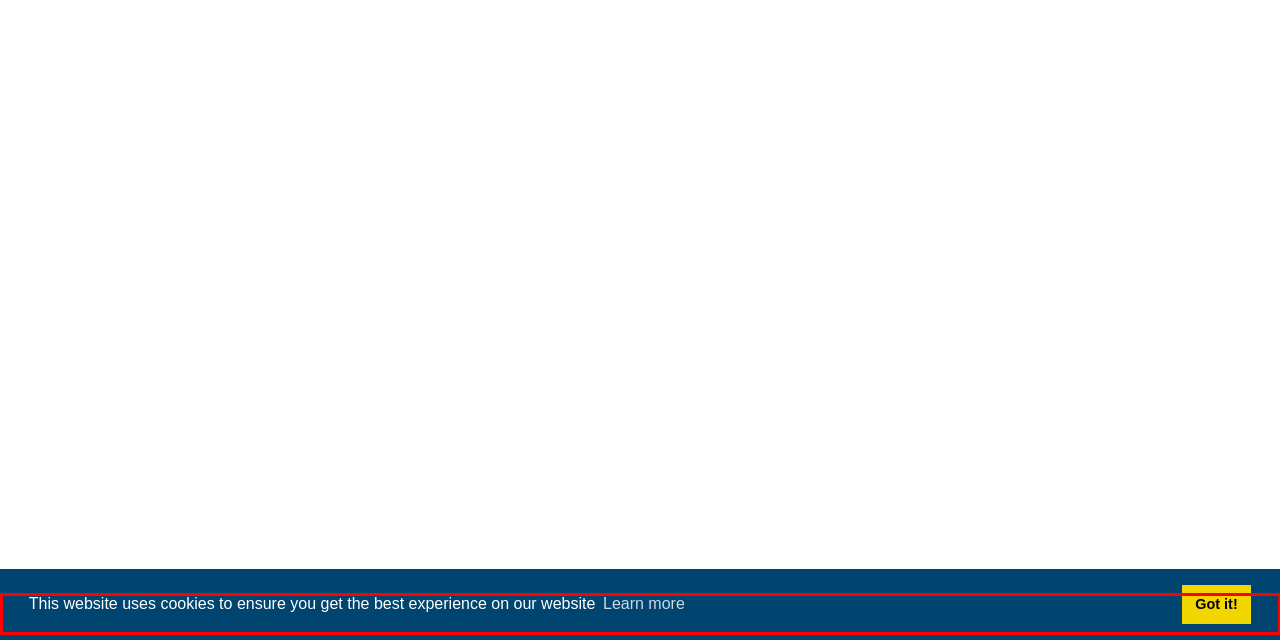Please perform OCR on the text within the red rectangle in the webpage screenshot and return the text content.

This website is maintained by the OpenACS community. Any problems, email webmaster or submit a bug report. (Powered by Tcl, Next Scripting , NaviServer 5.0.0a , IPv4)